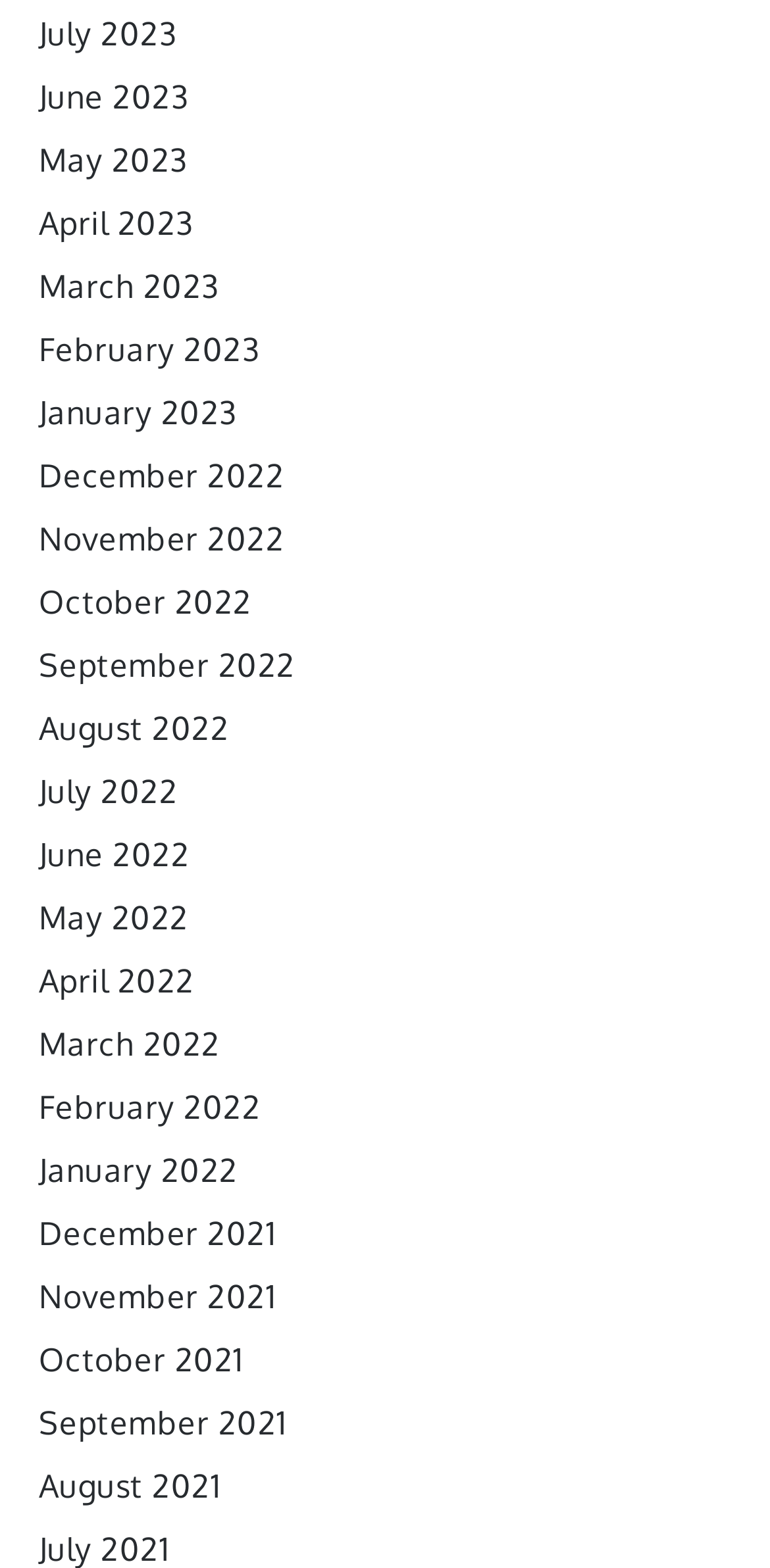Refer to the image and provide an in-depth answer to the question: 
What is the earliest month listed?

By examining the list of links, I found that the earliest month listed is December 2021, which is located at the bottom of the list.